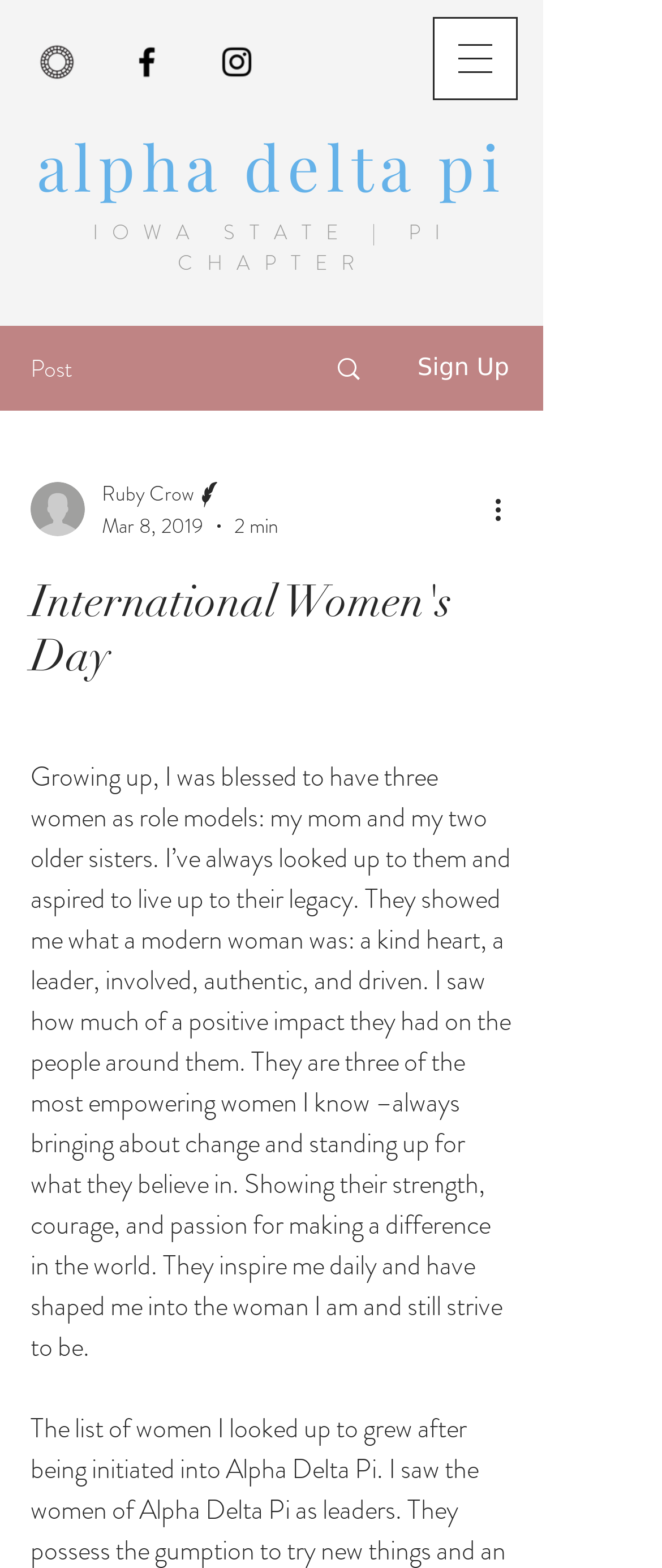Locate the UI element that matches the description aria-label="More actions" in the webpage screenshot. Return the bounding box coordinates in the format (top-left x, top-left y, bottom-right x, bottom-right y), with values ranging from 0 to 1.

[0.738, 0.312, 0.8, 0.338]